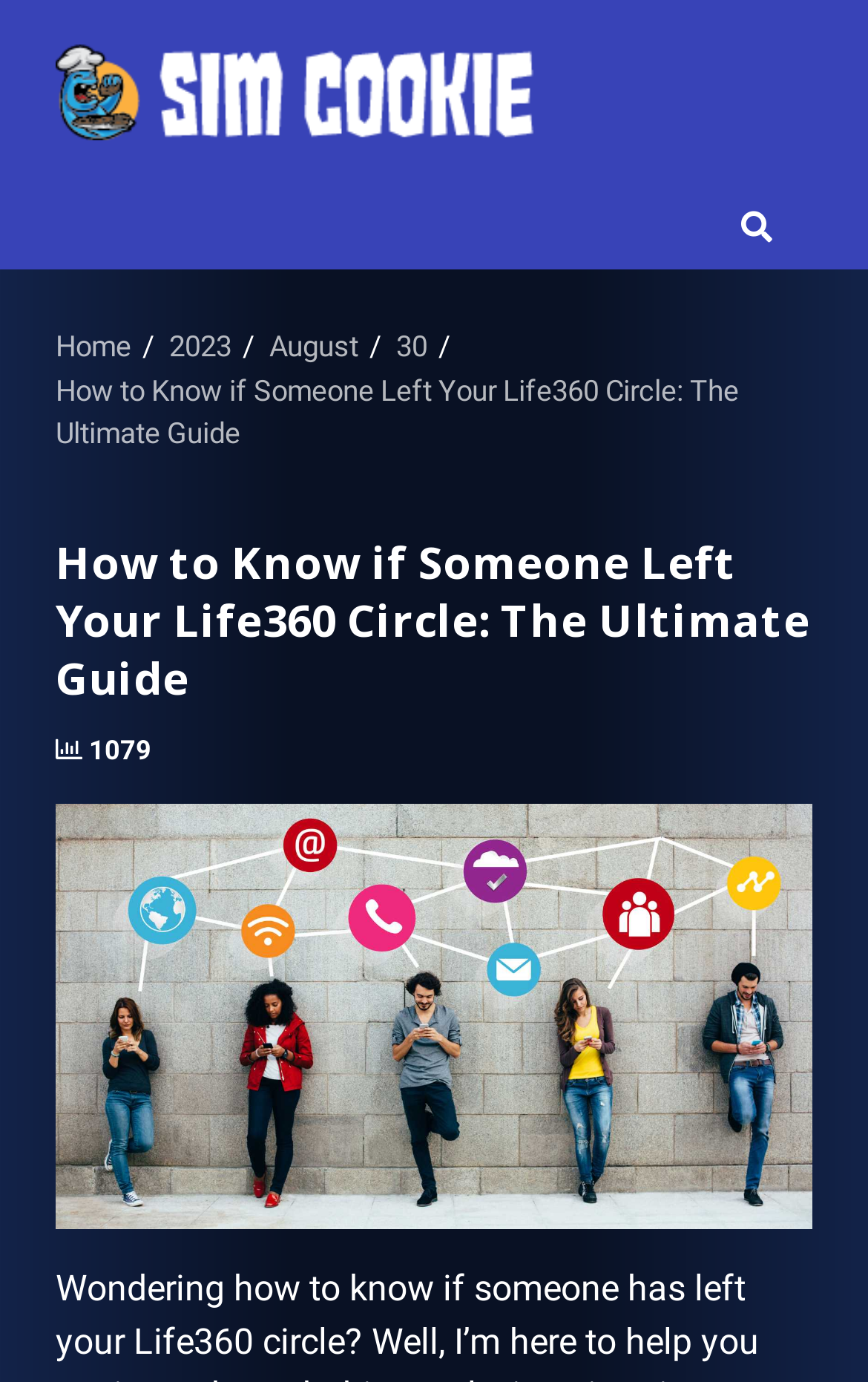Locate the bounding box coordinates of the area to click to fulfill this instruction: "go to homepage". The bounding box should be presented as four float numbers between 0 and 1, in the order [left, top, right, bottom].

[0.064, 0.239, 0.151, 0.263]